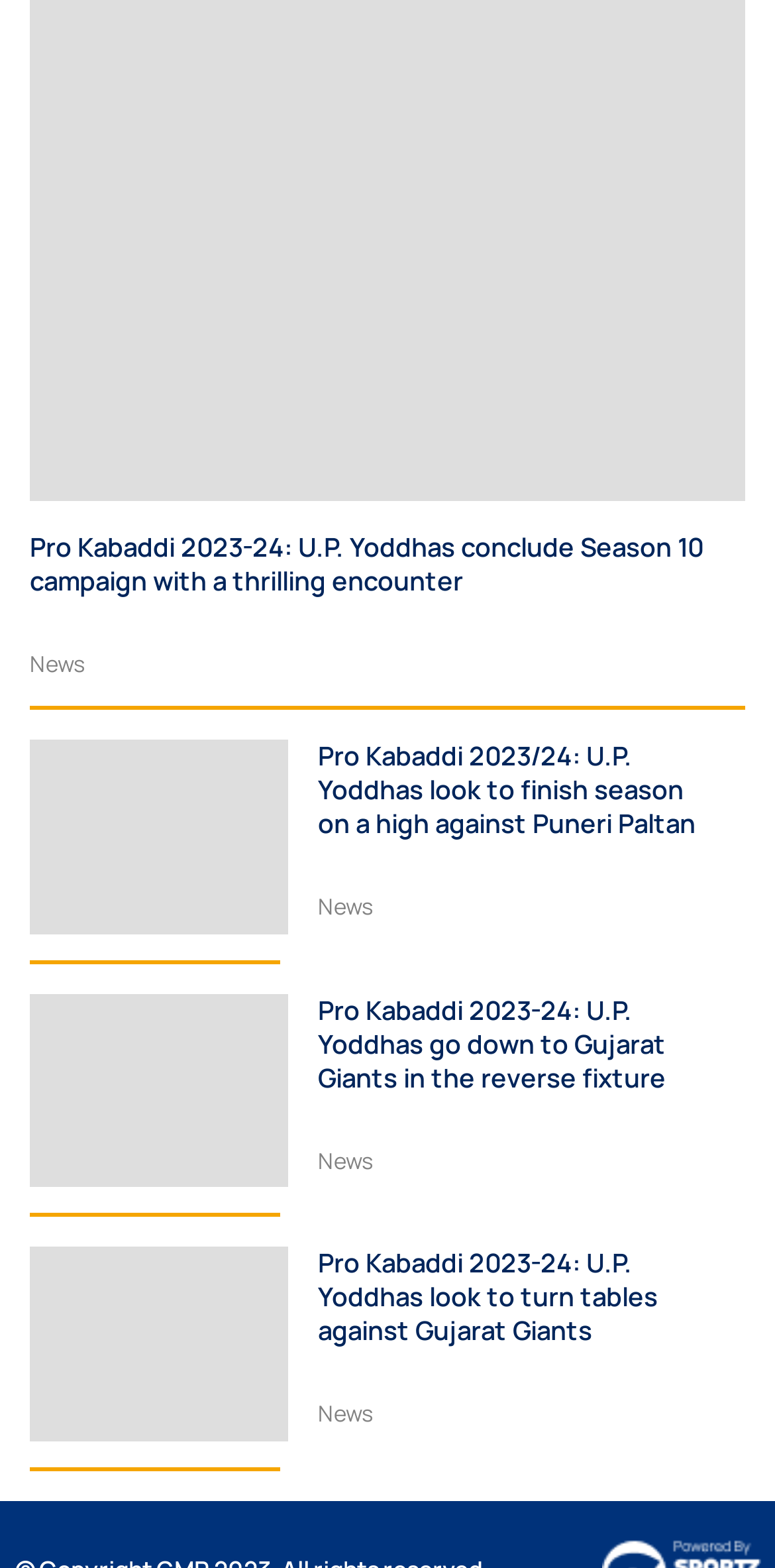Respond to the question below with a single word or phrase: What is the title of the first news article?

Pro Kabaddi 2023-24: U.P. Yoddhas conclude Season 10 campaign with a thrilling encounter